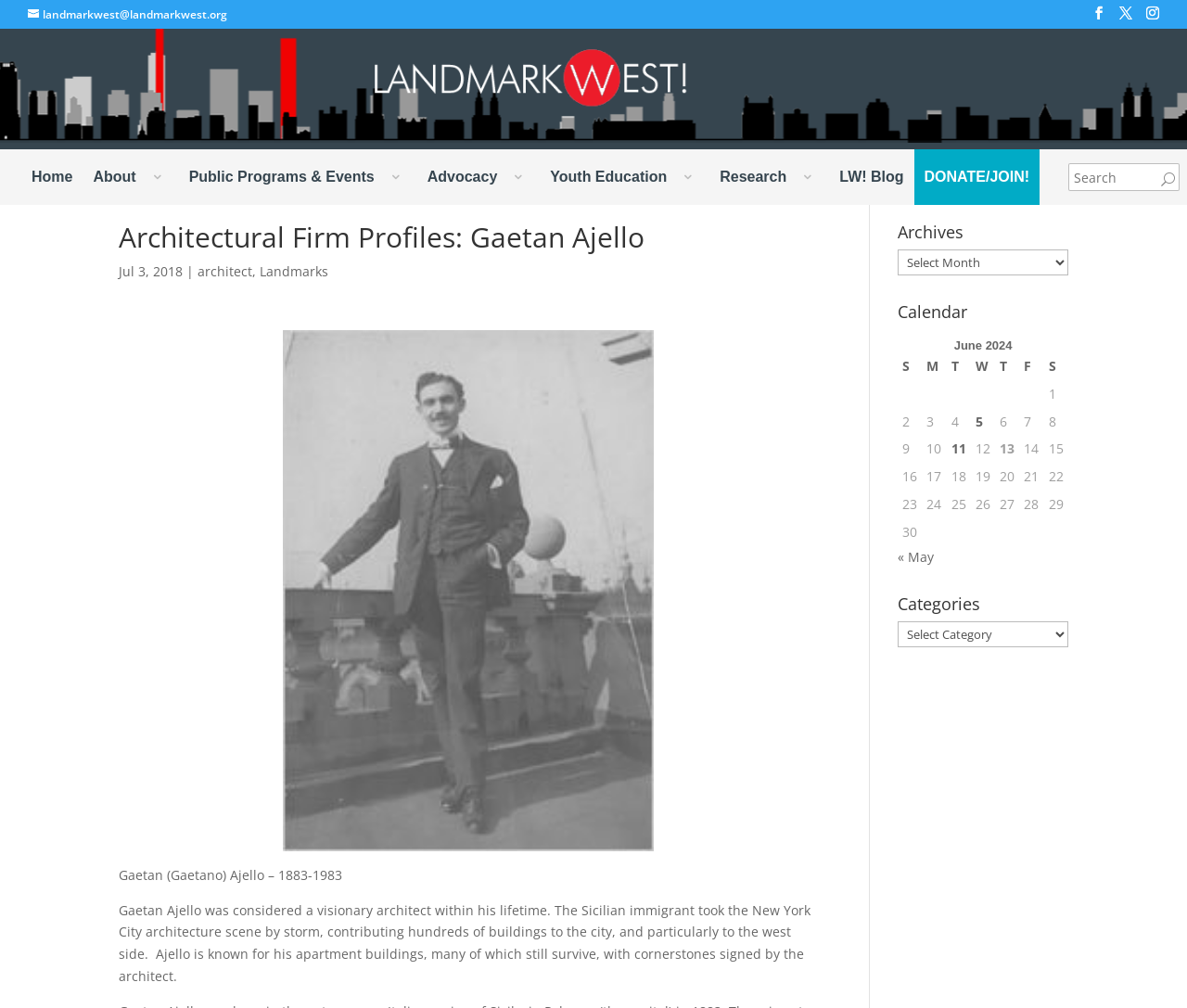Explain the features and main sections of the webpage comprehensively.

This webpage is about Architectural Firm Profiles, specifically featuring Gaetan Ajello. At the top, there is a navigation menu with links to "Home", "About", "Public Programs & Events", "Advocacy", "Youth Education", "Research", "LW! Blog", and "DONATE/JOIN!". 

Below the navigation menu, there is a logo "LANDMARK WEST" with an image. On the right side of the logo, there are three buttons with icons. 

The main content of the page is divided into two sections. The left section has a heading "Architectural Firm Profiles: Gaetan Ajello" followed by a subheading "Jul 3, 2018" and a brief description of Gaetan Ajello, a visionary architect who contributed hundreds of buildings to New York City. 

The right section has two parts. The top part has a heading "Archives" with a dropdown combobox, and a heading "Calendar" with a table showing the calendar for June 2024. The table has a header row with days of the week, and several rows with dates and links to posts published on those dates.

At the bottom of the page, there is a search bar with a "Search" button.